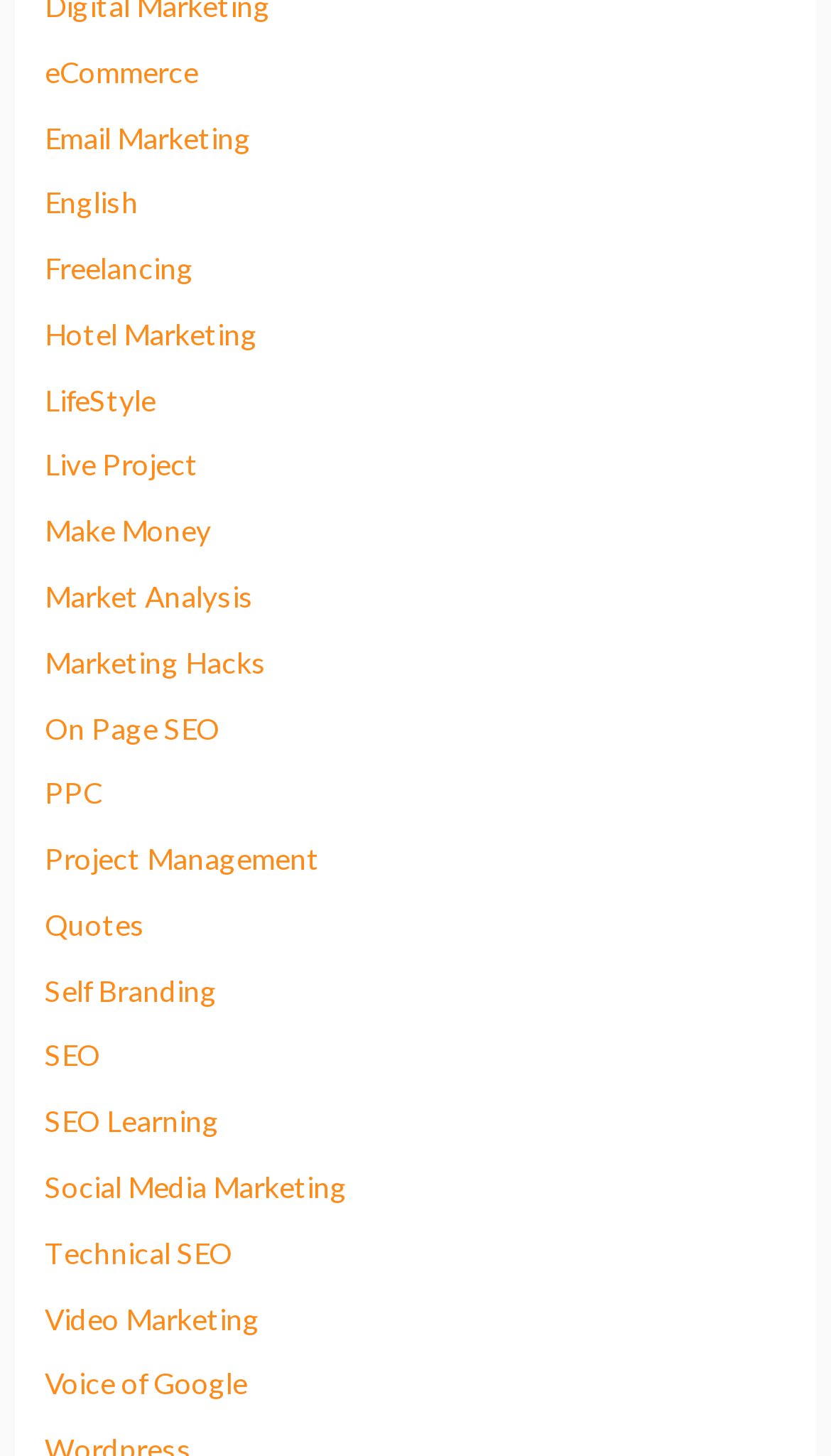Provide the bounding box coordinates of the section that needs to be clicked to accomplish the following instruction: "Click on eCommerce."

[0.054, 0.036, 0.239, 0.061]